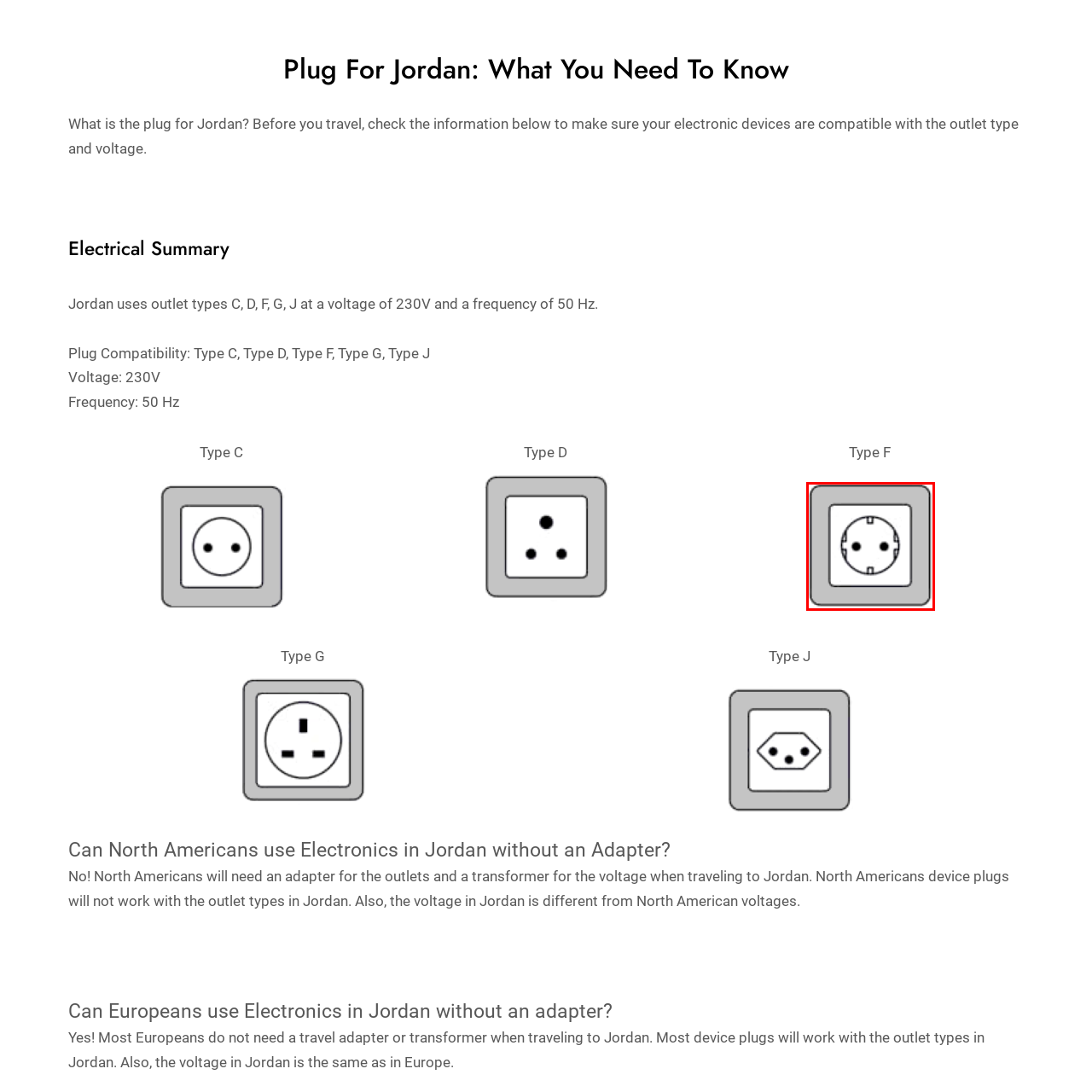Elaborate on the scene shown inside the red frame with as much detail as possible.

This image depicts a Type F electrical outlet, characterized by its two circular sockets, typically used for compatible plugs in various regions, including Jordan. The outlet features a slightly larger rectangular shape, making it easy to identify among other outlet types. In Jordan, Type F outlets provide a voltage of 230V and a frequency of 50 Hz, making it essential for travelers to ensure their devices are compatible with this configuration.